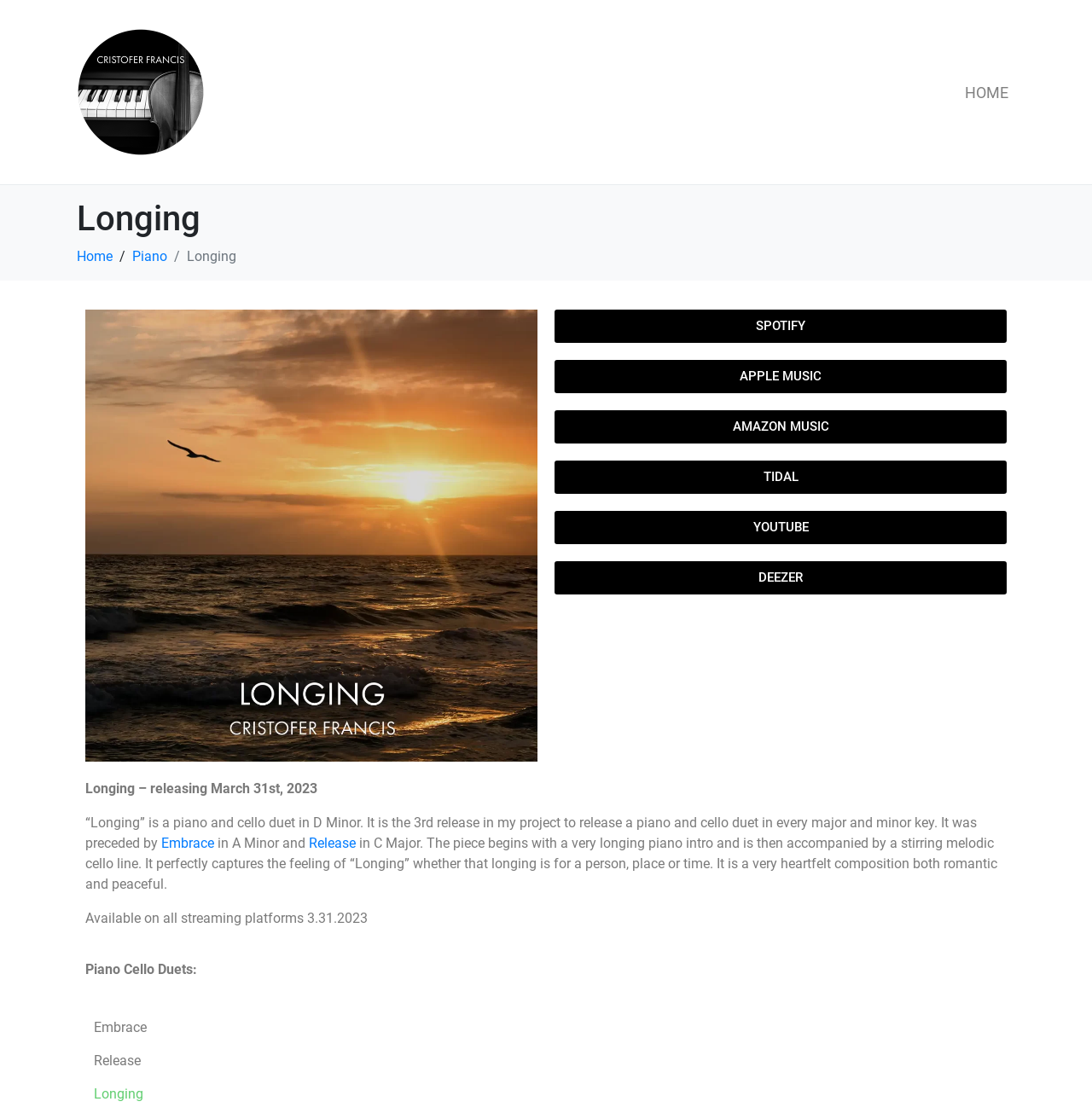Answer succinctly with a single word or phrase:
What is the name of the piano and cello duet?

Longing